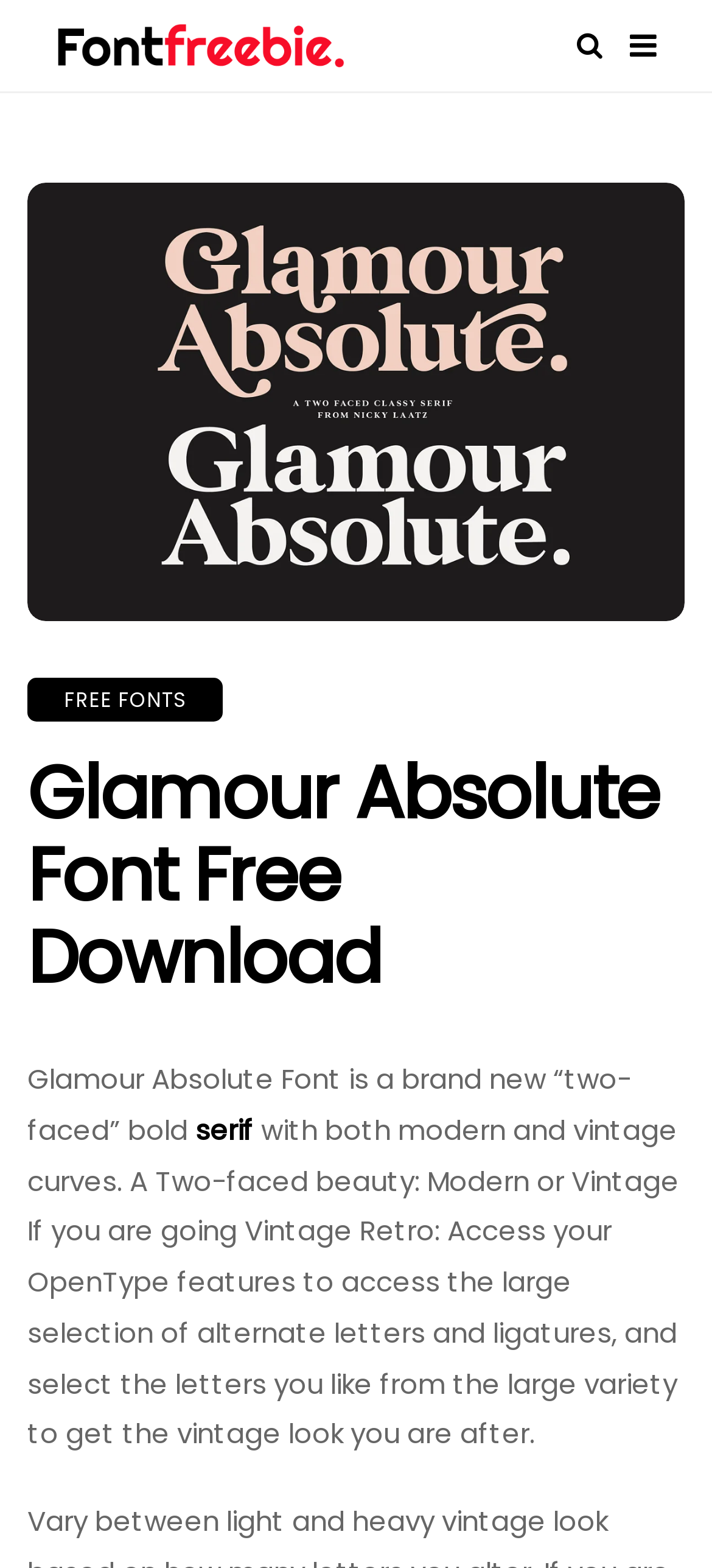Given the element description Free Fonts, identify the bounding box coordinates for the UI element on the webpage screenshot. The format should be (top-left x, top-left y, bottom-right x, bottom-right y), with values between 0 and 1.

[0.038, 0.432, 0.314, 0.46]